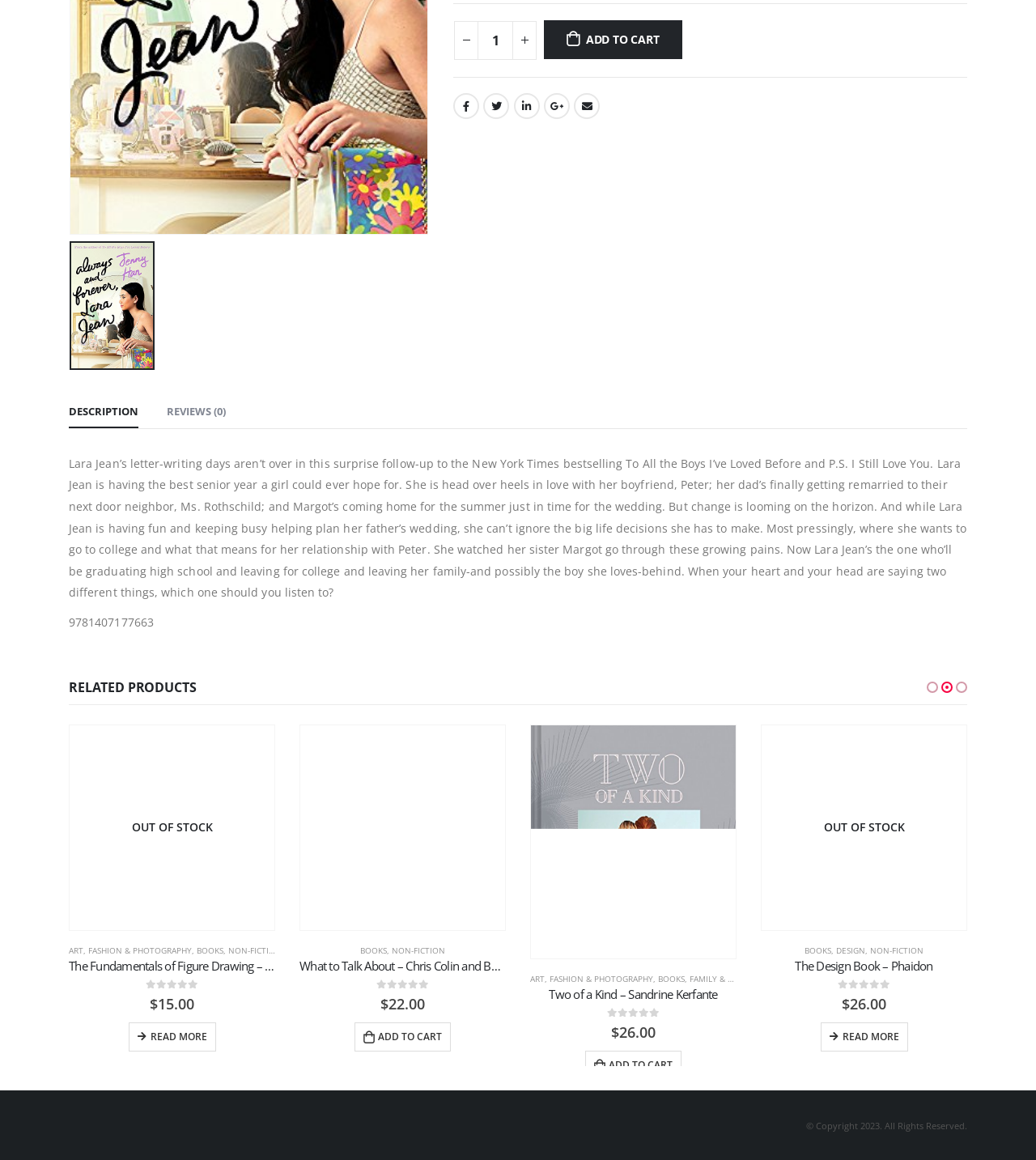Based on the element description: "Read more", identify the UI element and provide its bounding box coordinates. Use four float numbers between 0 and 1, [left, top, right, bottom].

[0.124, 0.881, 0.208, 0.907]